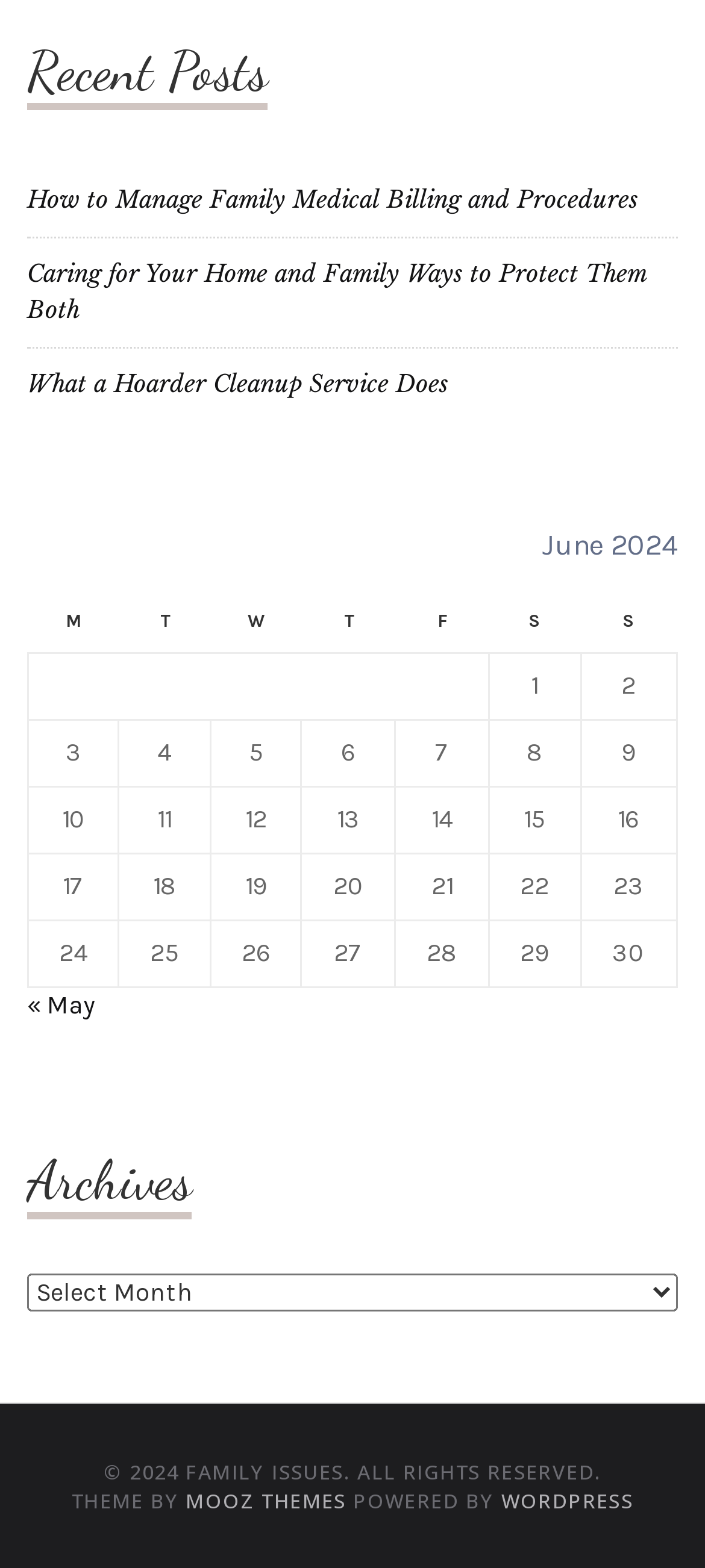What is the month displayed in the calendar table?
Provide a one-word or short-phrase answer based on the image.

June 2024